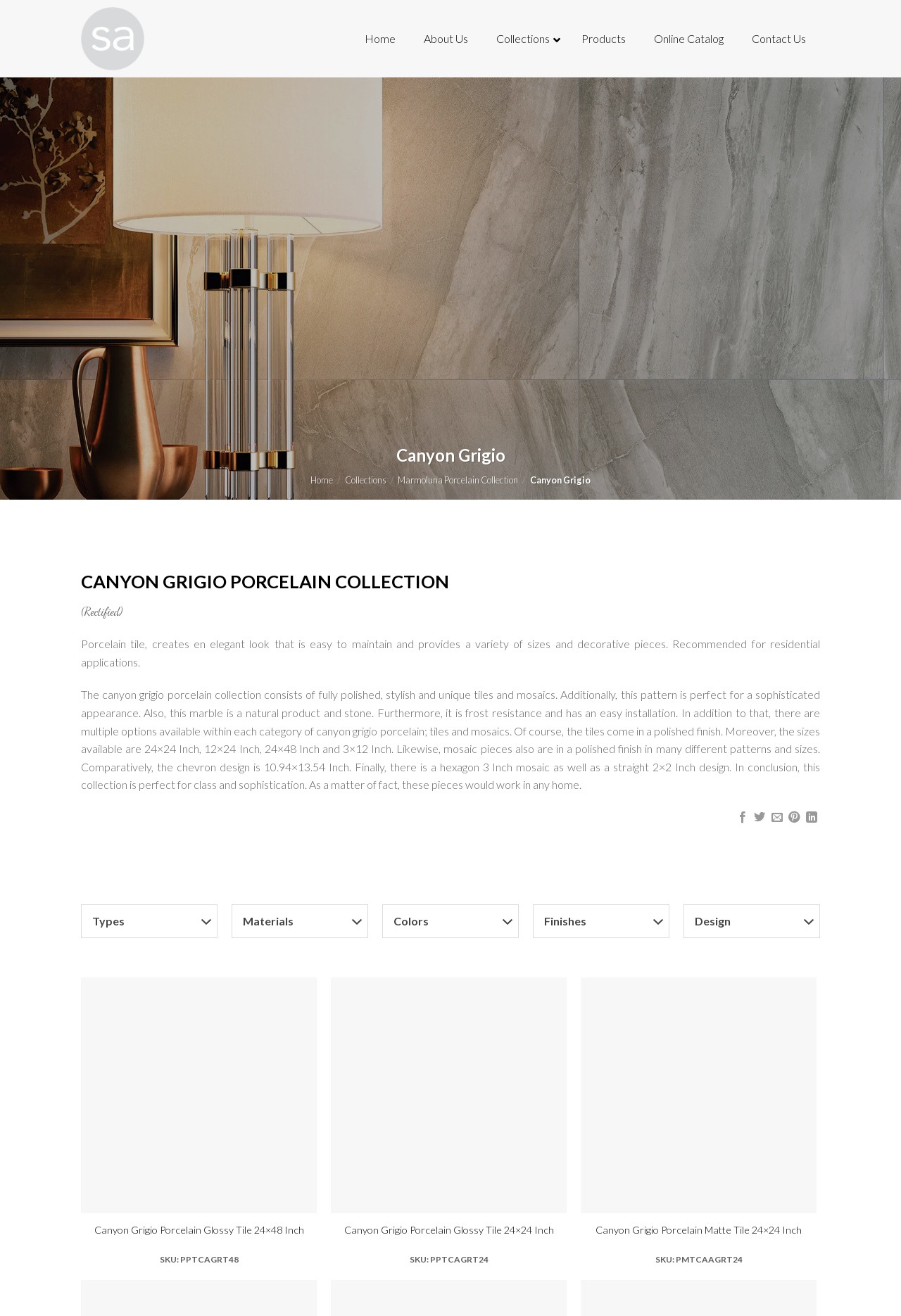Determine the bounding box coordinates of the UI element that matches the following description: "Pulpis Nero". The coordinates should be four float numbers between 0 and 1 in the format [left, top, right, bottom].

[0.254, 0.146, 0.389, 0.163]